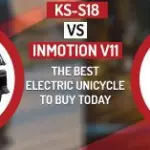Describe all the important aspects and details of the image.

This image presents a comparison between two popular electric unicycles: the KS-S18 and the Inmotion V11. It highlights the title "KS-S18 VS INMOTION V11" prominently at the top, emphasizing the debate around which model is the best electric unicycle to purchase today. The contrasting design features a bold layout that draws attention to both models, aiming to inform potential buyers about their options in the current market for electric unicycles. The visual appeal is enhanced by color contrasts and clear typography, making it easy for viewers to grasp the essence of the comparison.